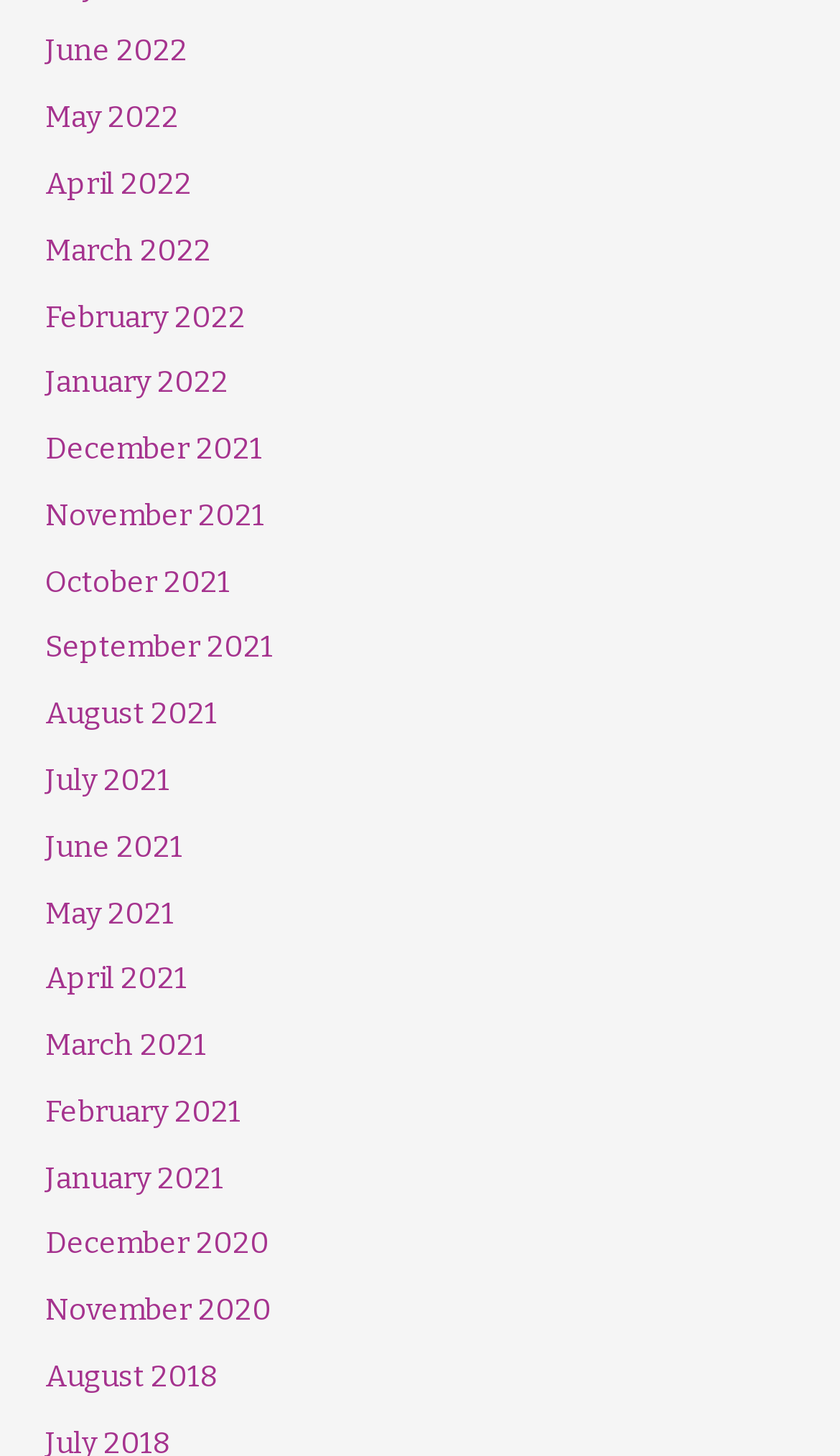Use a single word or phrase to answer this question: 
How many links are there in the first row?

4